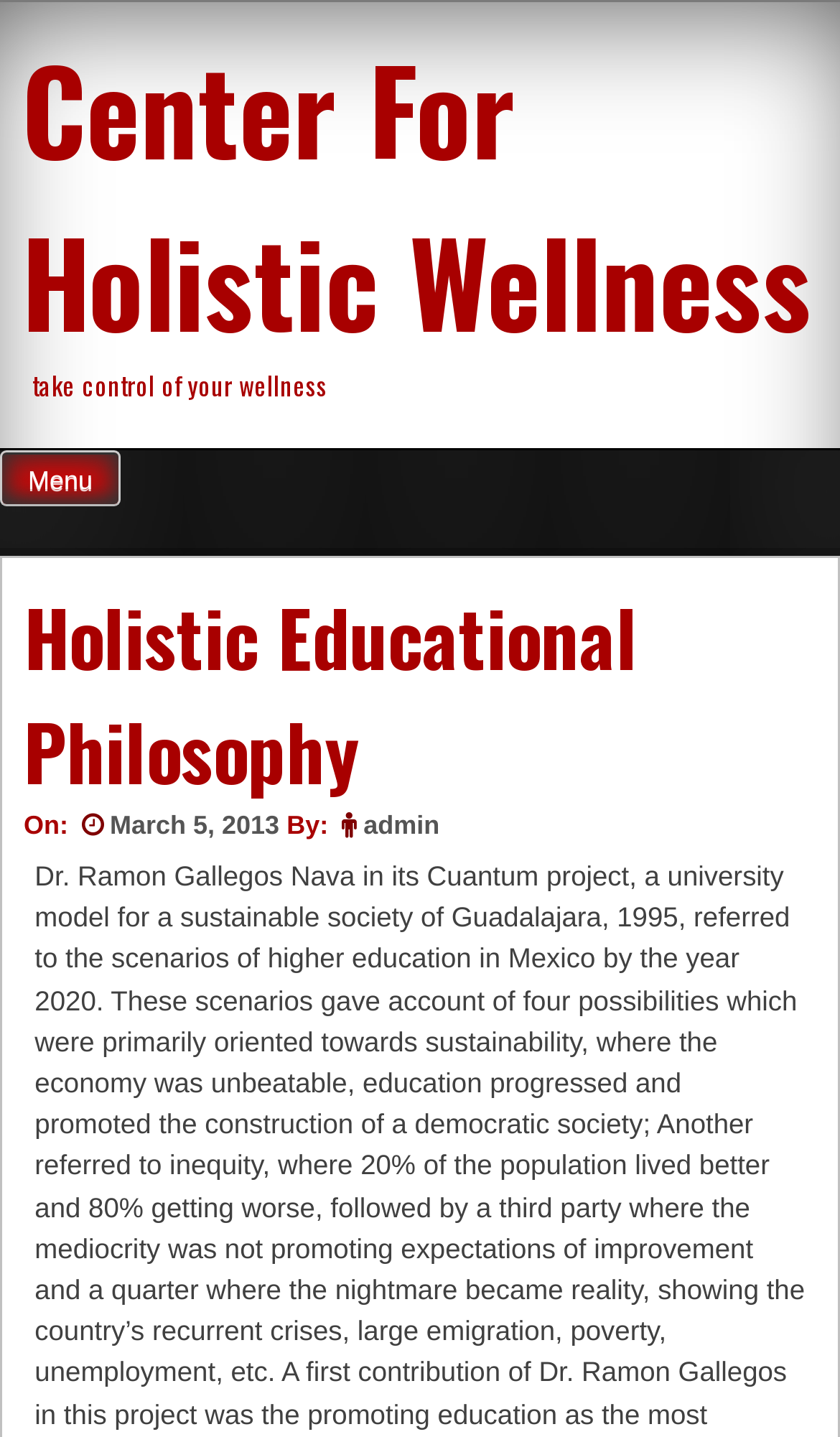Provide the bounding box coordinates of the UI element that matches the description: "Anxiolytic cbd oil brand".

None